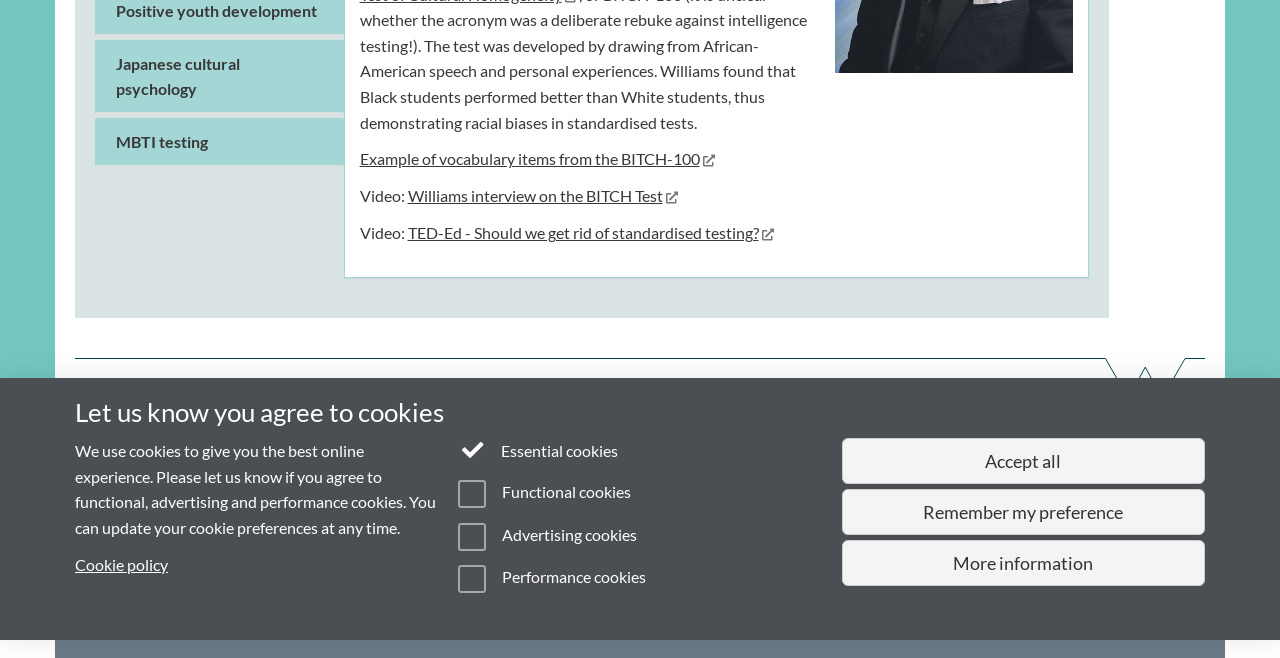From the screenshot, find the bounding box of the UI element matching this description: "Shopify 說明中心". Supply the bounding box coordinates in the form [left, top, right, bottom], each a float between 0 and 1.

None